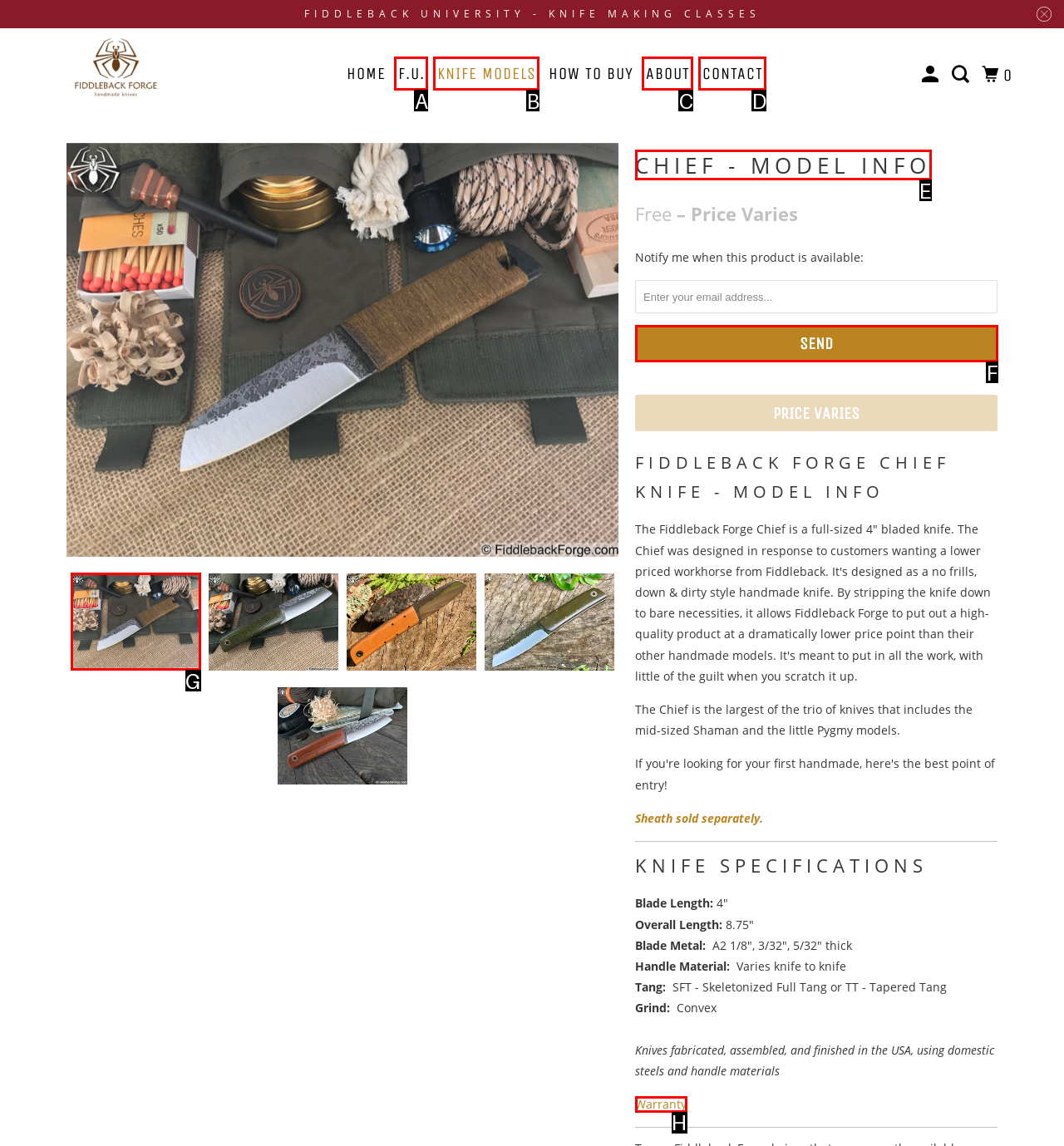Find the option you need to click to complete the following instruction: View Lip Plumping Treatment
Answer with the corresponding letter from the choices given directly.

None